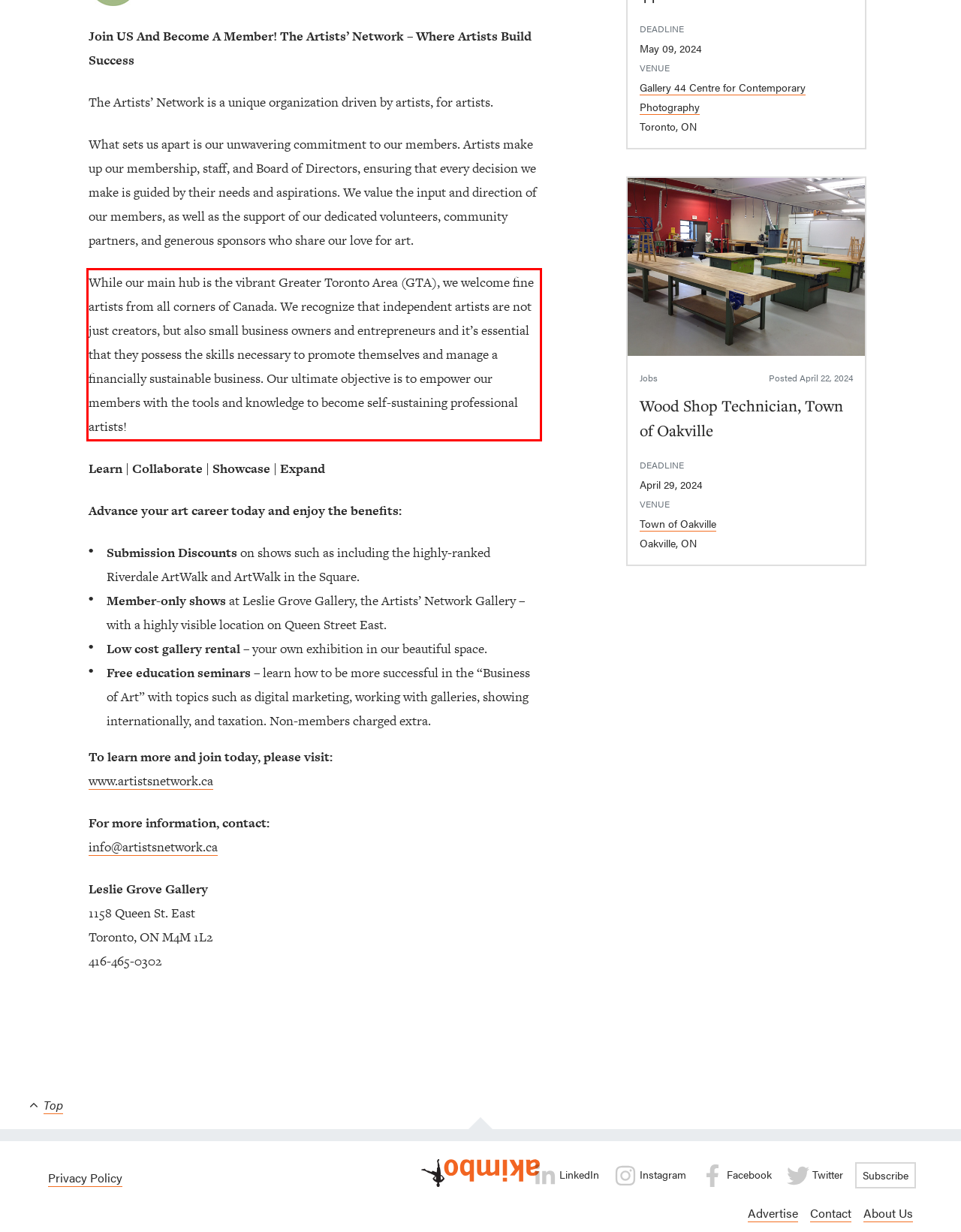From the screenshot of the webpage, locate the red bounding box and extract the text contained within that area.

While our main hub is the vibrant Greater Toronto Area (GTA), we welcome fine artists from all corners of Canada. We recognize that independent artists are not just creators, but also small business owners and entrepreneurs and it’s essential that they possess the skills necessary to promote themselves and manage a financially sustainable business. Our ultimate objective is to empower our members with the tools and knowledge to become self-sustaining professional artists!